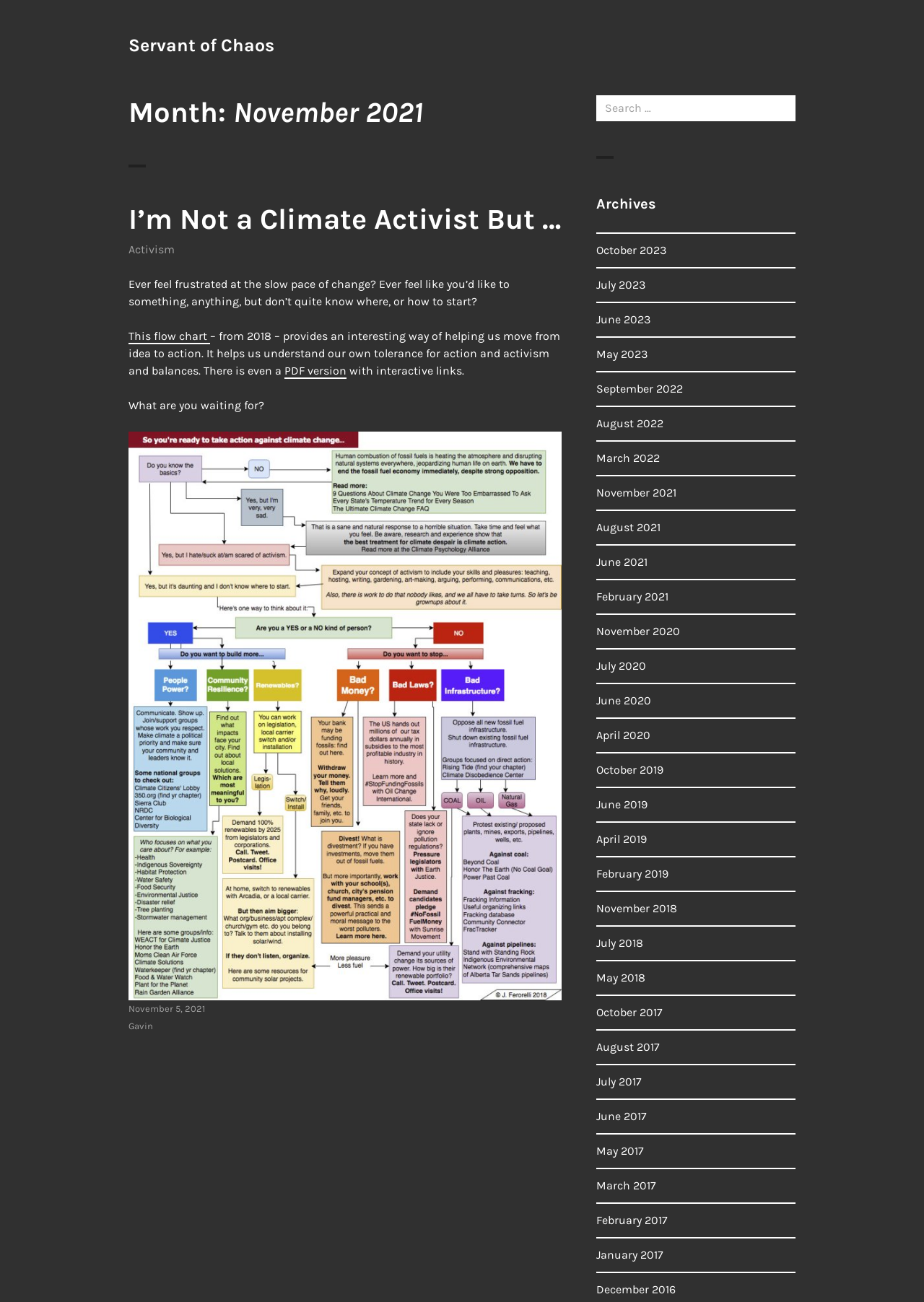Locate the bounding box coordinates of the element that should be clicked to fulfill the instruction: "View the archives for November 2021".

[0.645, 0.373, 0.732, 0.384]